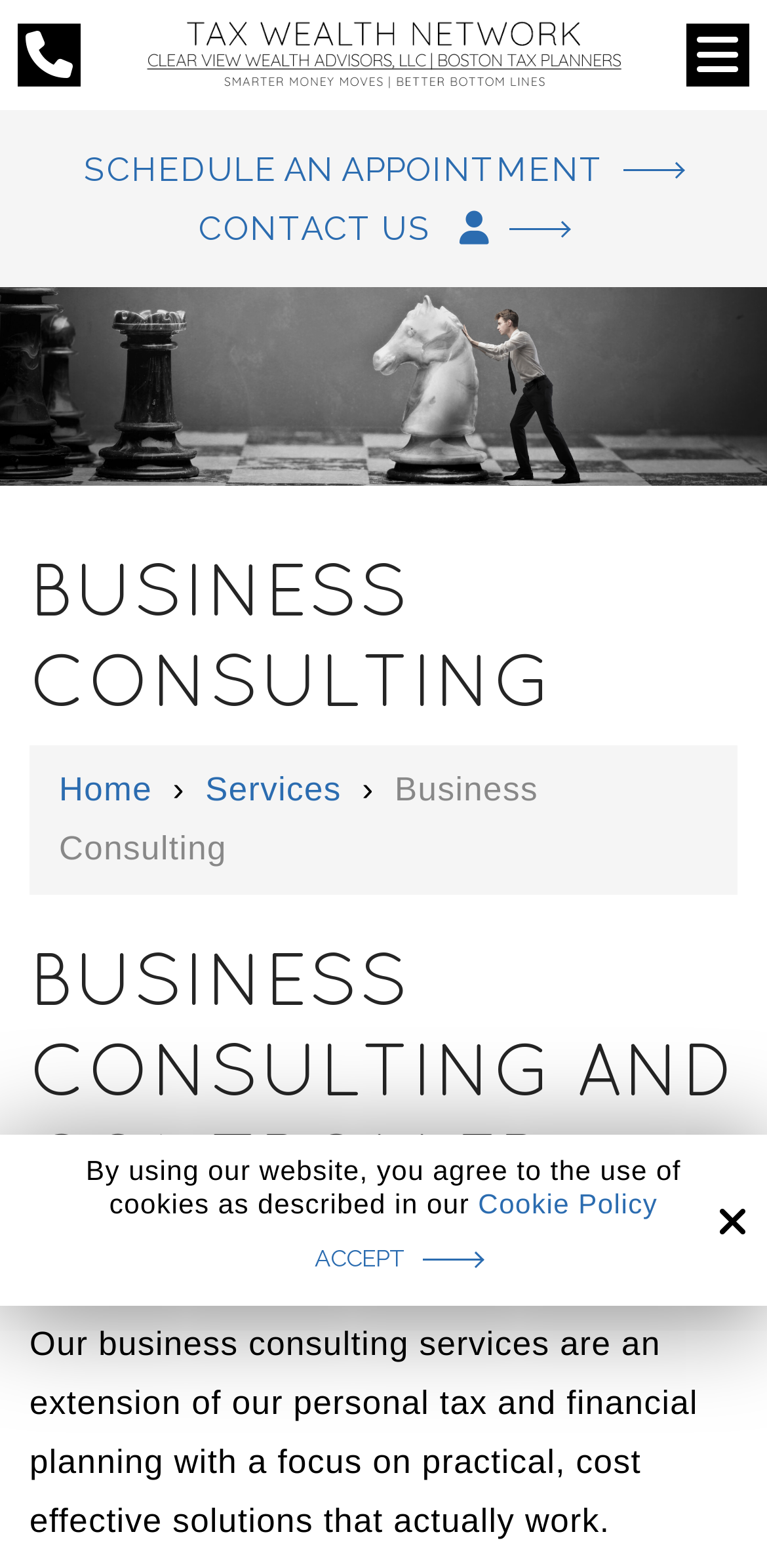Use a single word or phrase to answer the question: 
What is the name of the company?

Tax Wealth Network